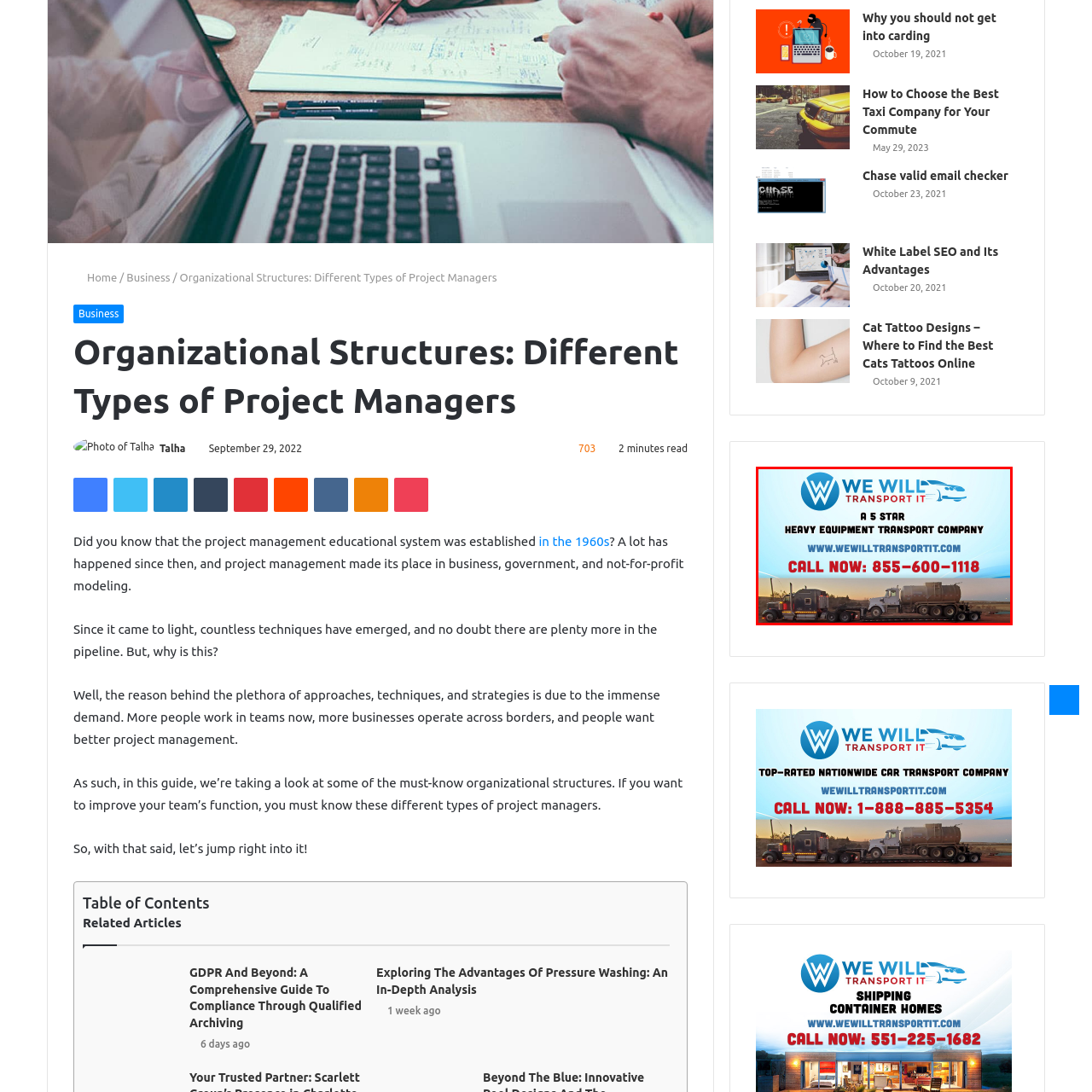Offer a complete and descriptive caption for the image marked by the red box.

The image features a promotional graphic for "We Will Transport It," a five-star heavy equipment transport company. The background is predominantly light blue, enhancing the visibility of the text and company logo, which displays a stylized truck and airplane within a circular design. Prominent text announces the company's status as a five-star service provider, while a call-to-action encourages potential customers to call the number 855-600-1118 for immediate assistance. The website URL (www.wewilltransportit.com) is also visible, providing an additional avenue for customers to engage with the company. The image aims to instill trust and prompt quick action from viewers, emphasizing reliability in transporting heavy equipment.